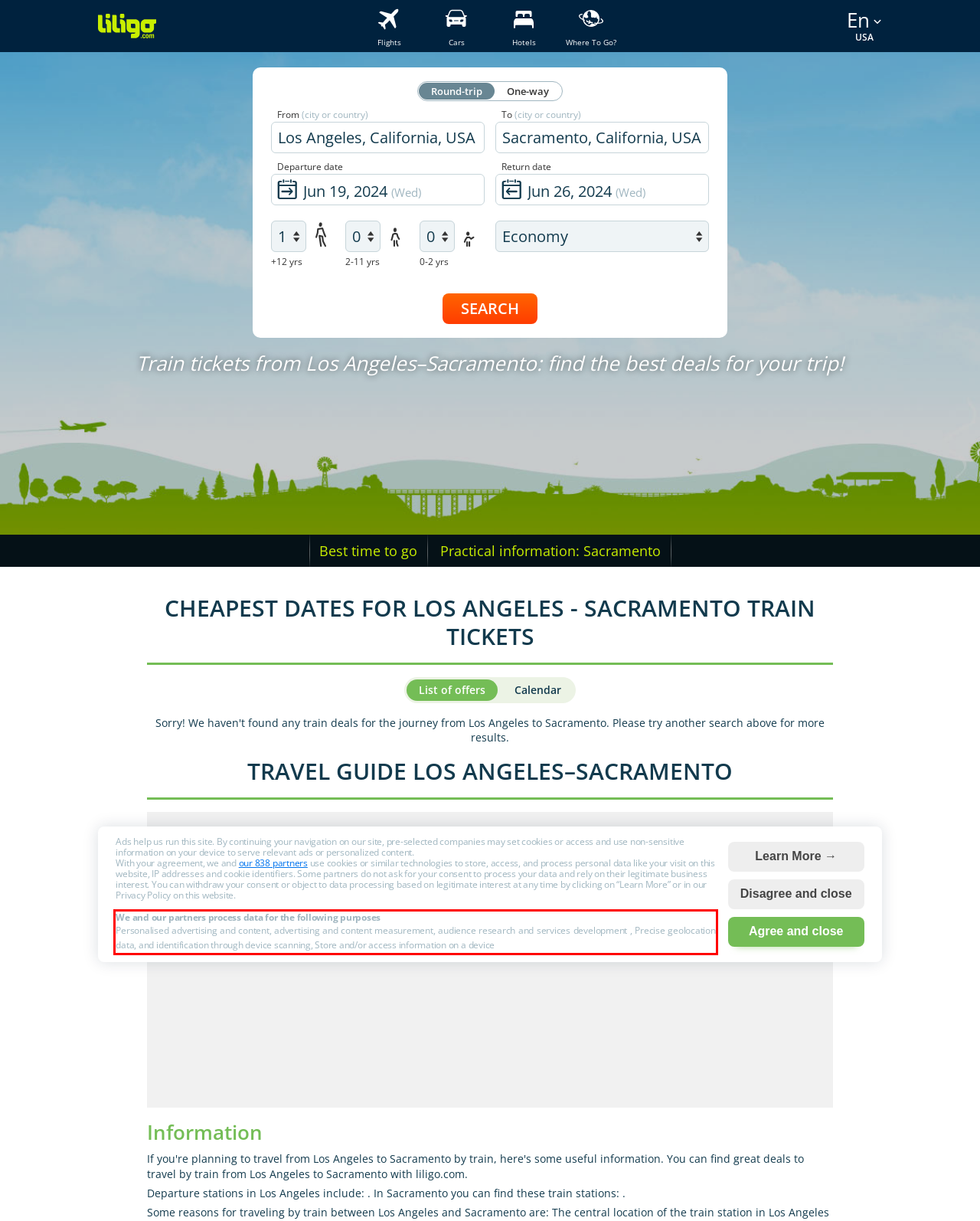Given a screenshot of a webpage, identify the red bounding box and perform OCR to recognize the text within that box.

We and our partners process data for the following purposes Personalised advertising and content, advertising and content measurement, audience research and services development , Precise geolocation data, and identification through device scanning, Store and/or access information on a device